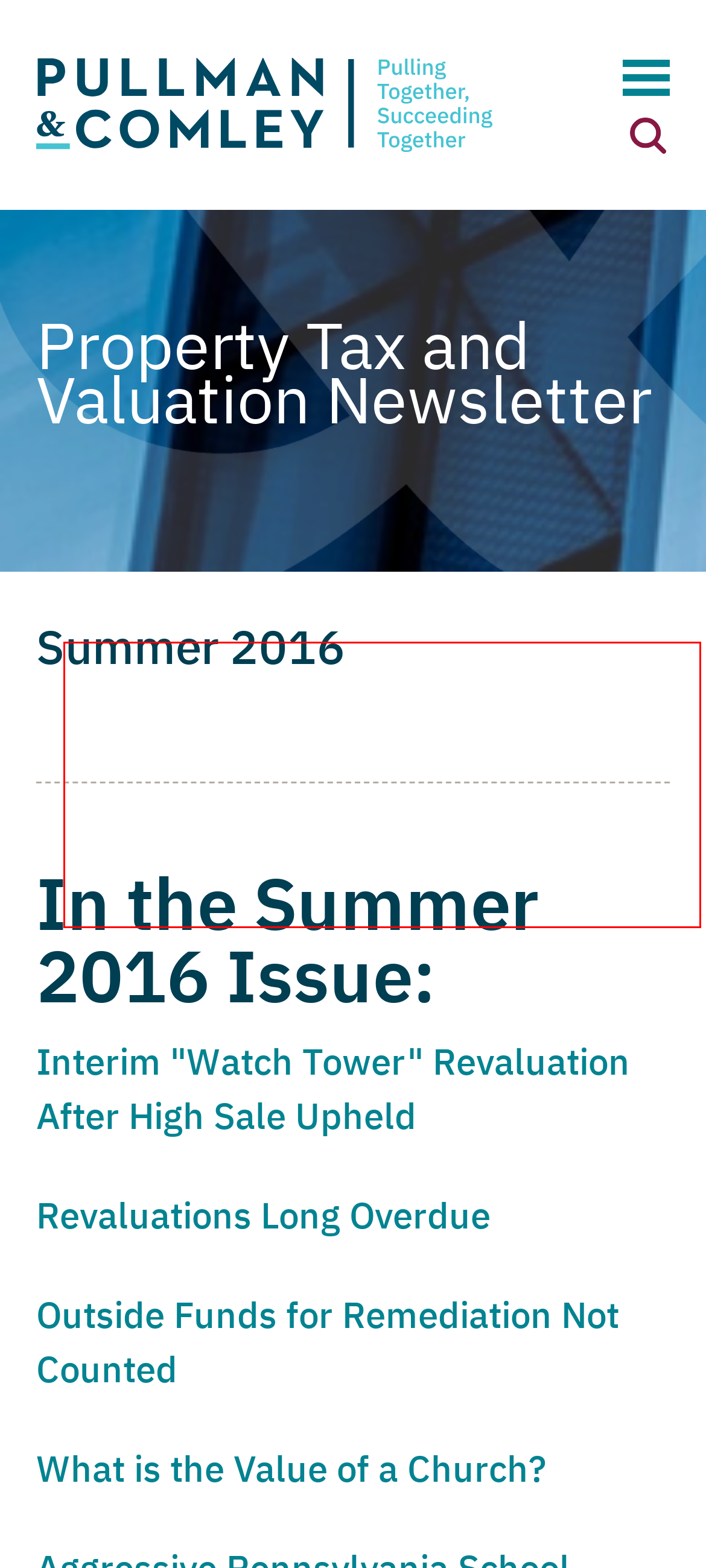Using the provided screenshot of a webpage, recognize and generate the text found within the red rectangle bounding box.

We use analytical cookies to understand how our website is used. By clicking, “Accept All Cookies,” you agree to our use of these cookies. You can decline these non-essential cookies, by clicking “Decline Cookies.” For more information, please review our Privacy Policy.